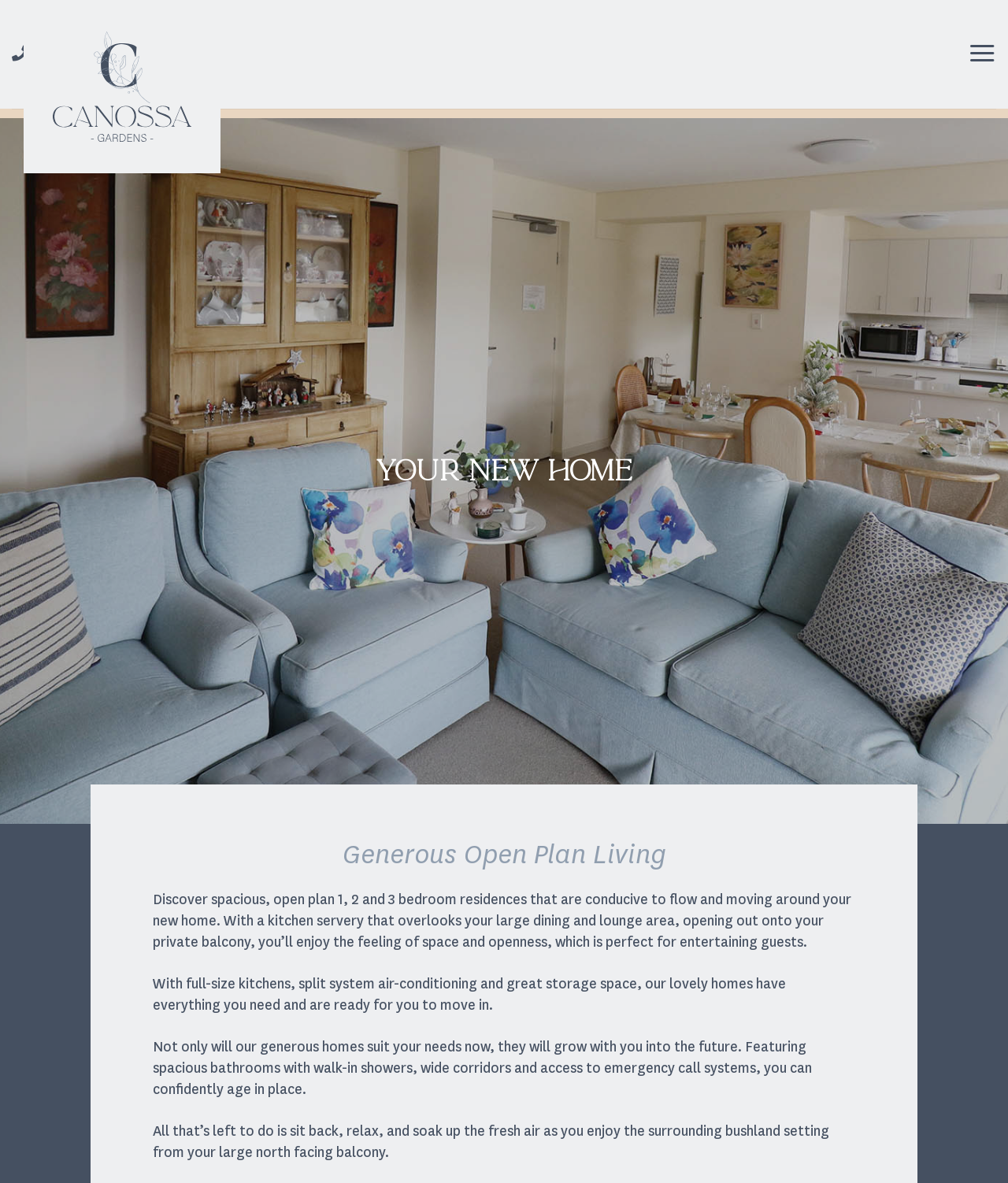Using the element description provided, determine the bounding box coordinates in the format (top-left x, top-left y, bottom-right x, bottom-right y). Ensure that all values are floating point numbers between 0 and 1. Element description: title="Canossa Gardens"

[0.023, 0.023, 0.219, 0.123]